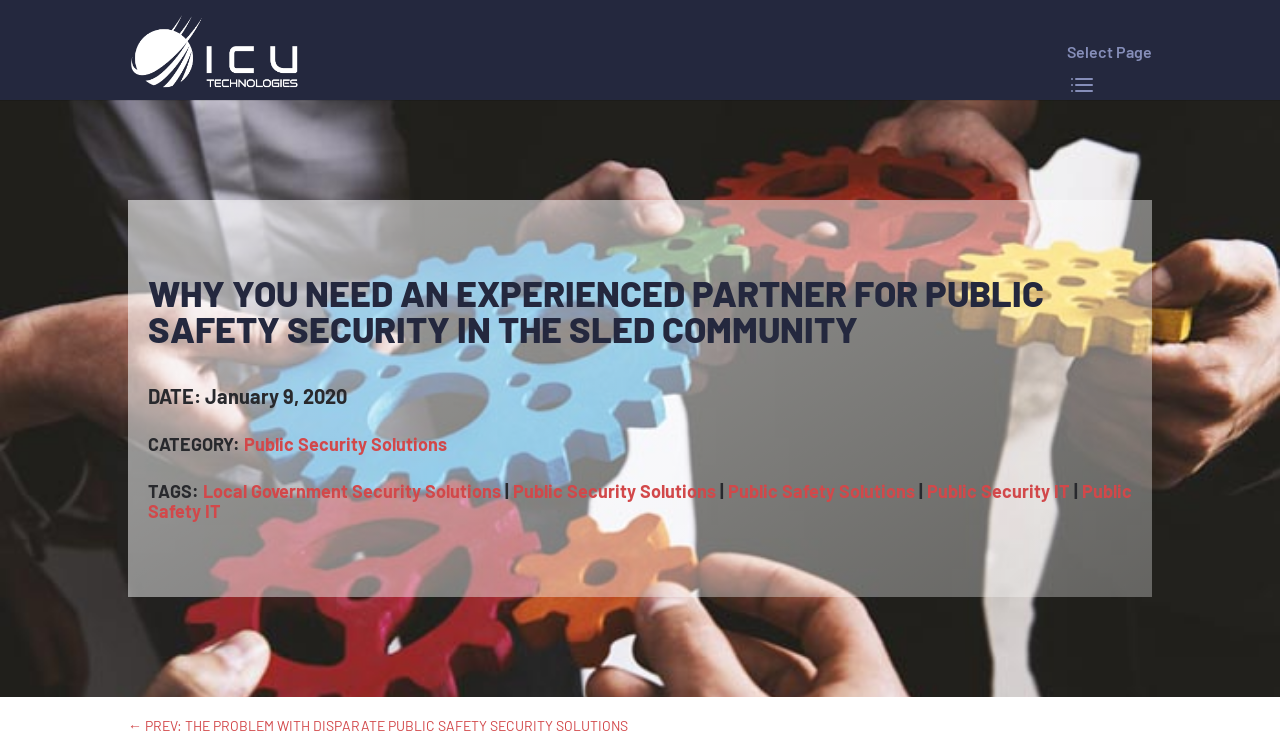Locate the primary headline on the webpage and provide its text.

WHY YOU NEED AN EXPERIENCED PARTNER FOR PUBLIC SAFETY SECURITY IN THE SLED COMMUNITY